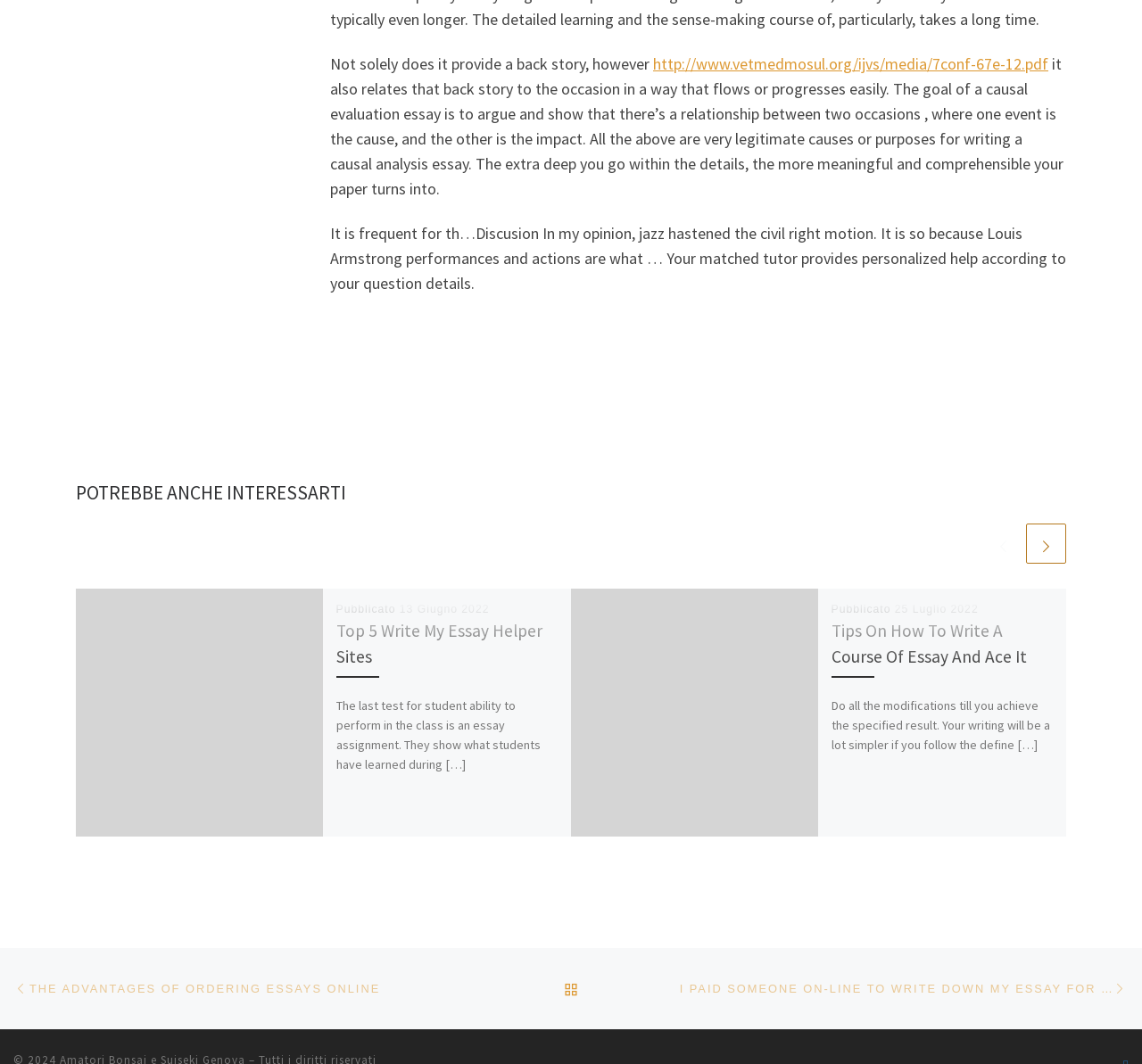Determine the bounding box coordinates for the UI element with the following description: "title="Articoli correlati precedenti"". The coordinates should be four float numbers between 0 and 1, represented as [left, top, right, bottom].

[0.861, 0.492, 0.896, 0.53]